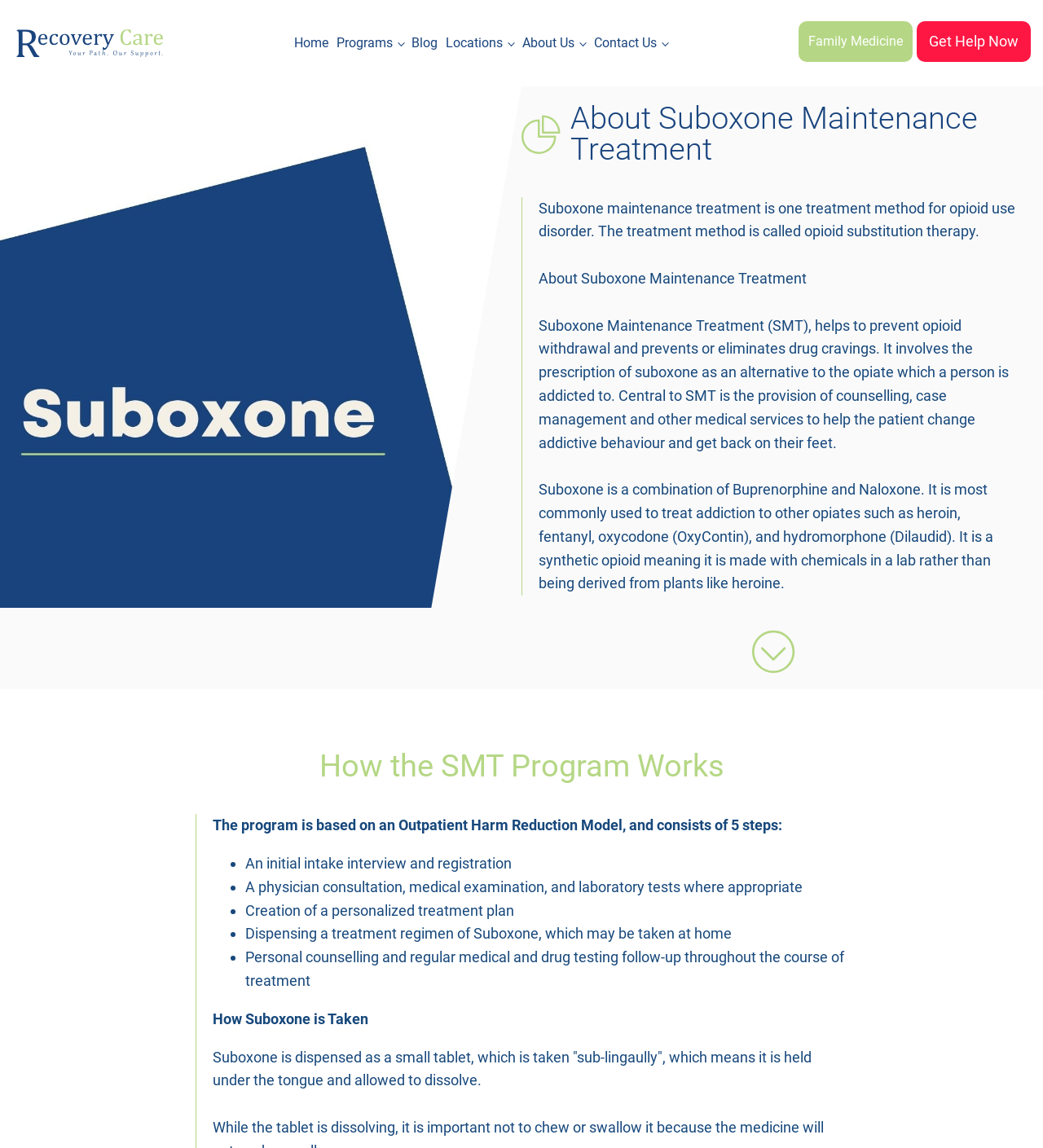Locate the bounding box coordinates of the area to click to fulfill this instruction: "Call the Vanier Clinic". The bounding box should be presented as four float numbers between 0 and 1, in the order [left, top, right, bottom].

[0.895, 0.099, 0.971, 0.118]